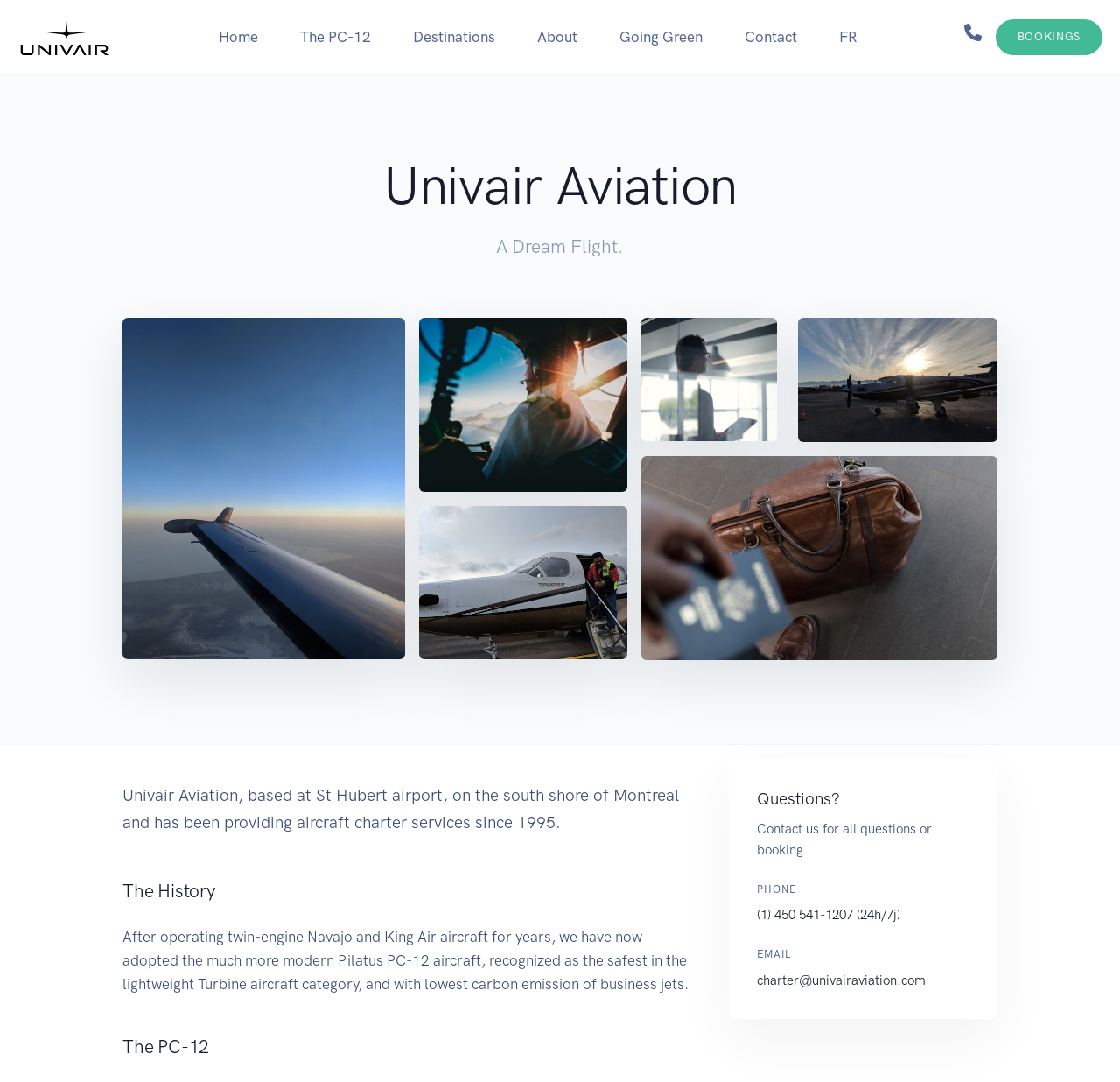Find the bounding box coordinates for the area that must be clicked to perform this action: "Click BOOKINGS".

[0.889, 0.018, 0.984, 0.051]